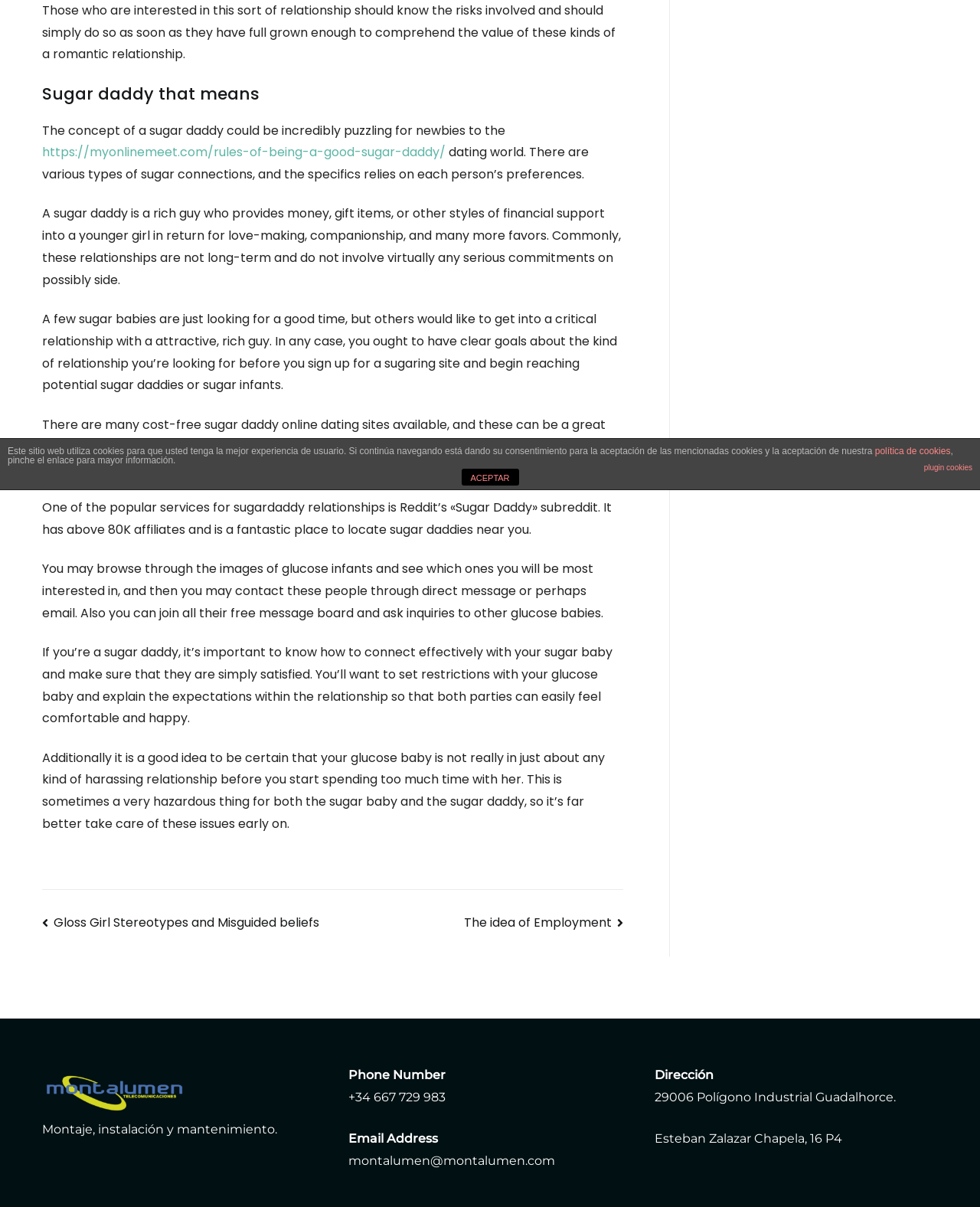Extract the bounding box coordinates of the UI element described: "Pubg download content file locked". Provide the coordinates in the format [left, top, right, bottom] with values ranging from 0 to 1.

None